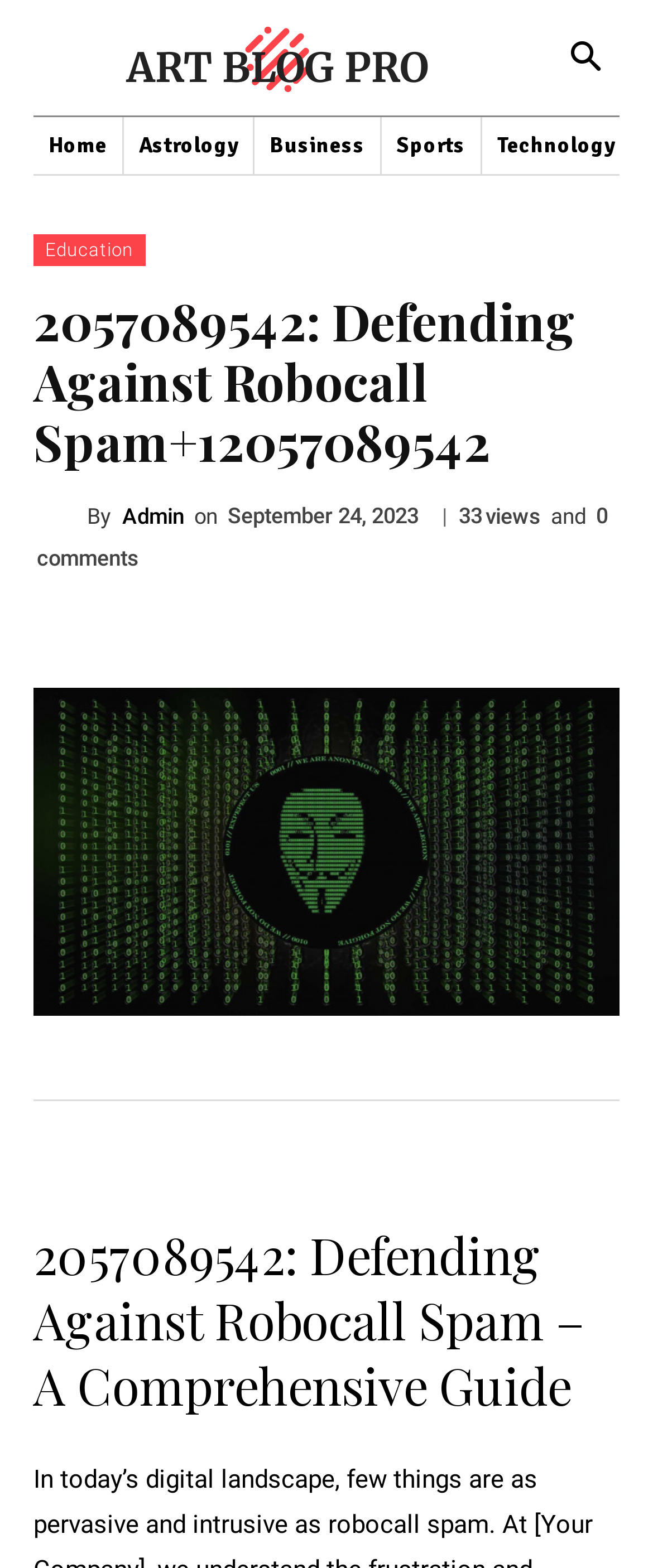Find the bounding box coordinates for the area that must be clicked to perform this action: "Visit the 'Admin' page".

[0.051, 0.317, 0.133, 0.341]